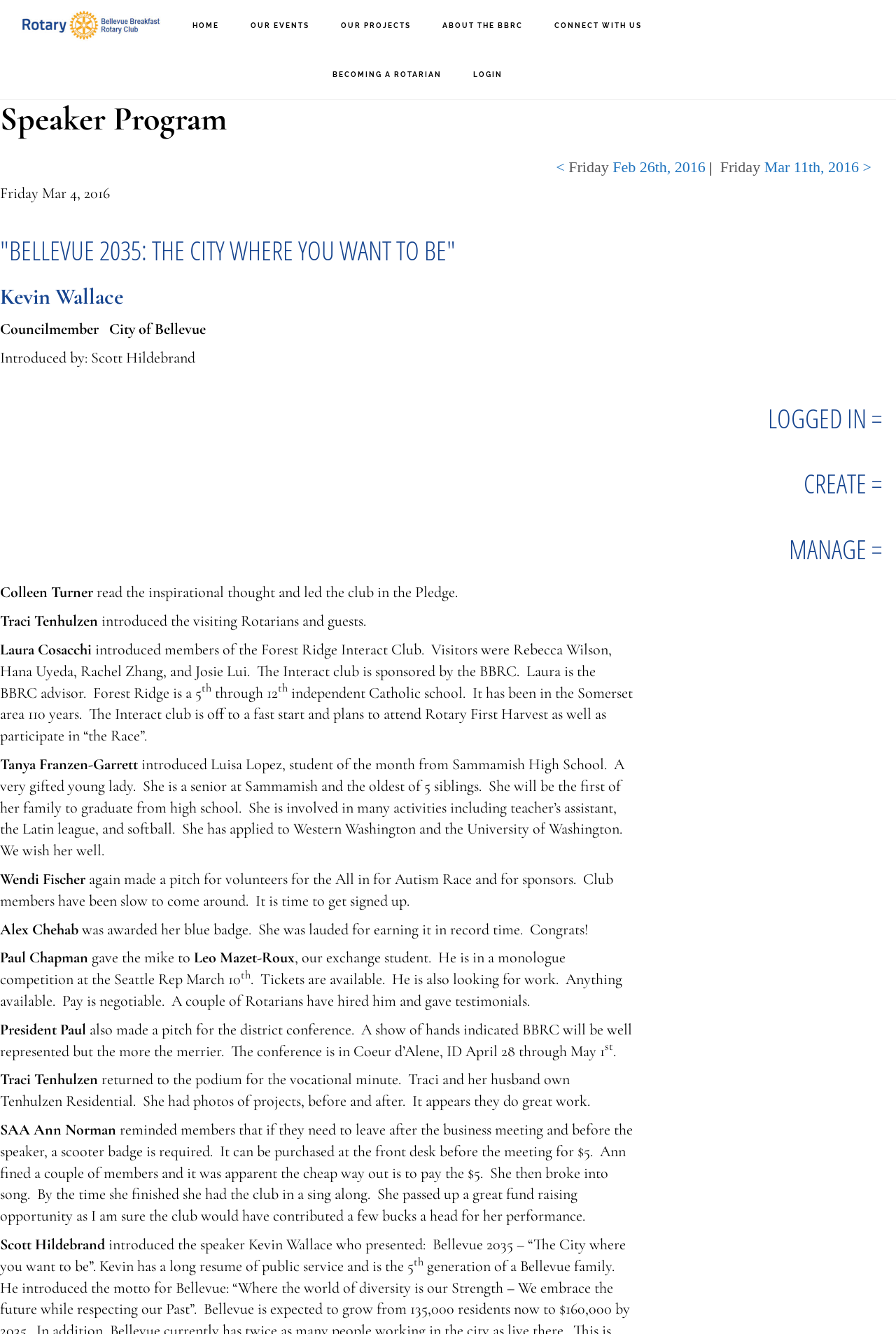Identify the bounding box coordinates of the clickable region required to complete the instruction: "Click on 'Speaker Program'". The coordinates should be given as four float numbers within the range of 0 and 1, i.e., [left, top, right, bottom].

[0.0, 0.075, 1.0, 0.105]